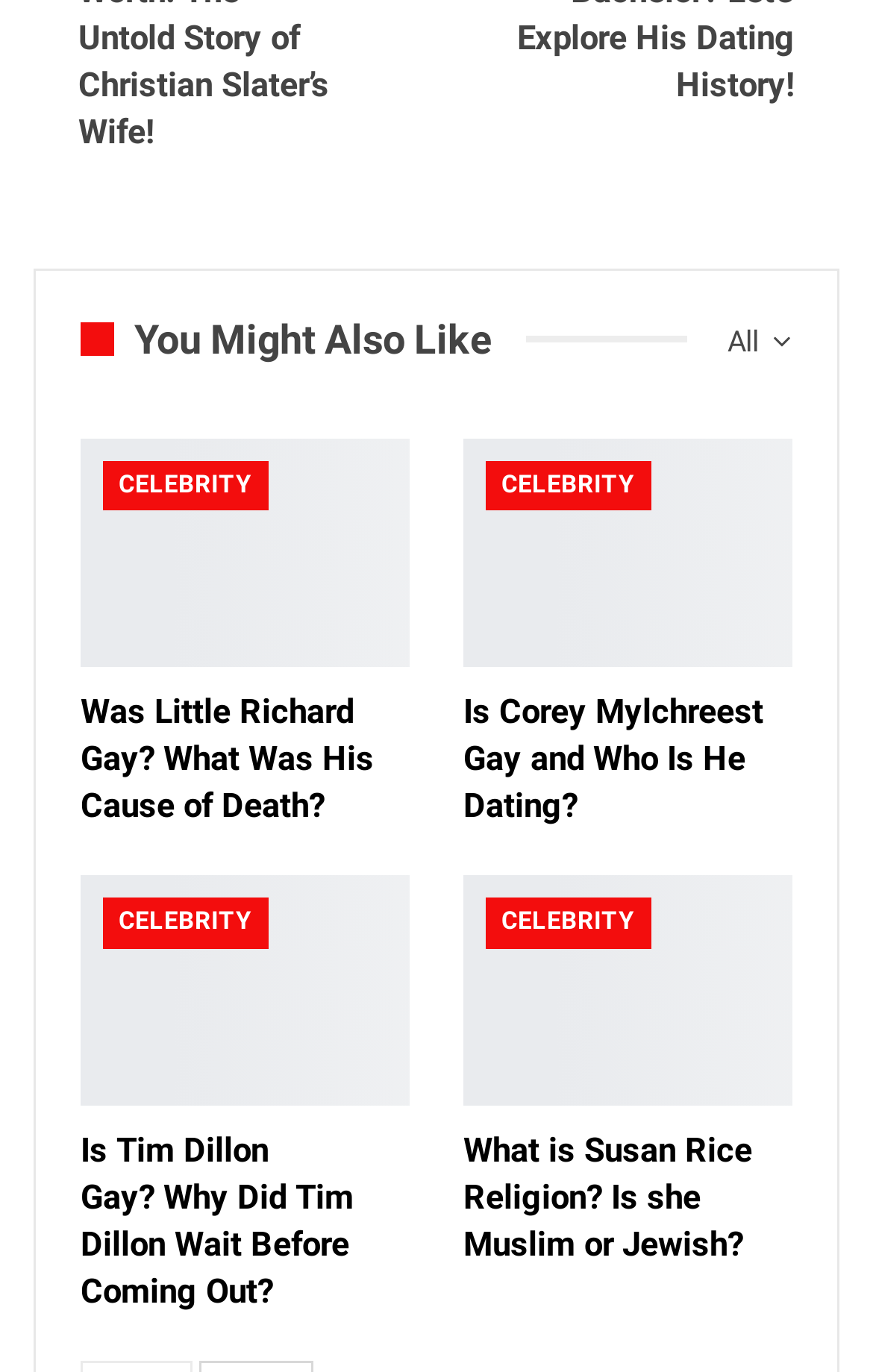Identify the bounding box coordinates for the element that needs to be clicked to fulfill this instruction: "Check mail". Provide the coordinates in the format of four float numbers between 0 and 1: [left, top, right, bottom].

None